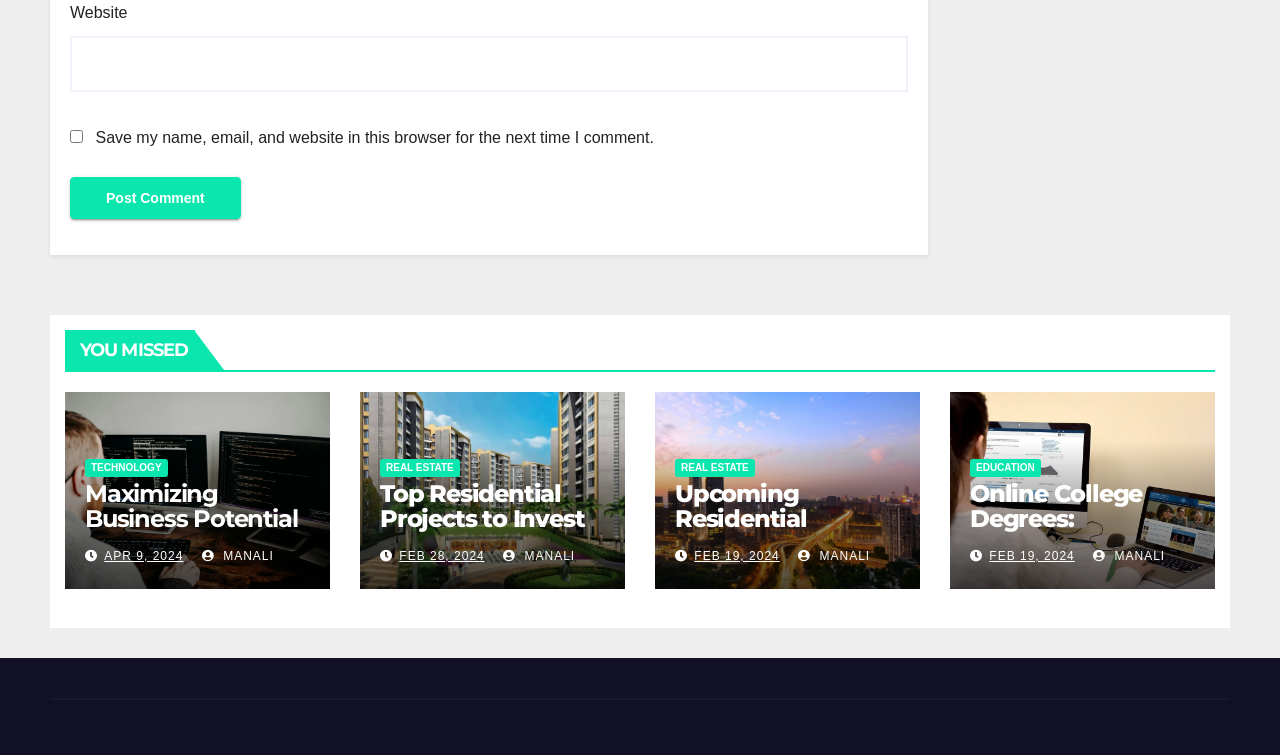Use a single word or phrase to answer the question:
What is the author of the third article?

MANALI